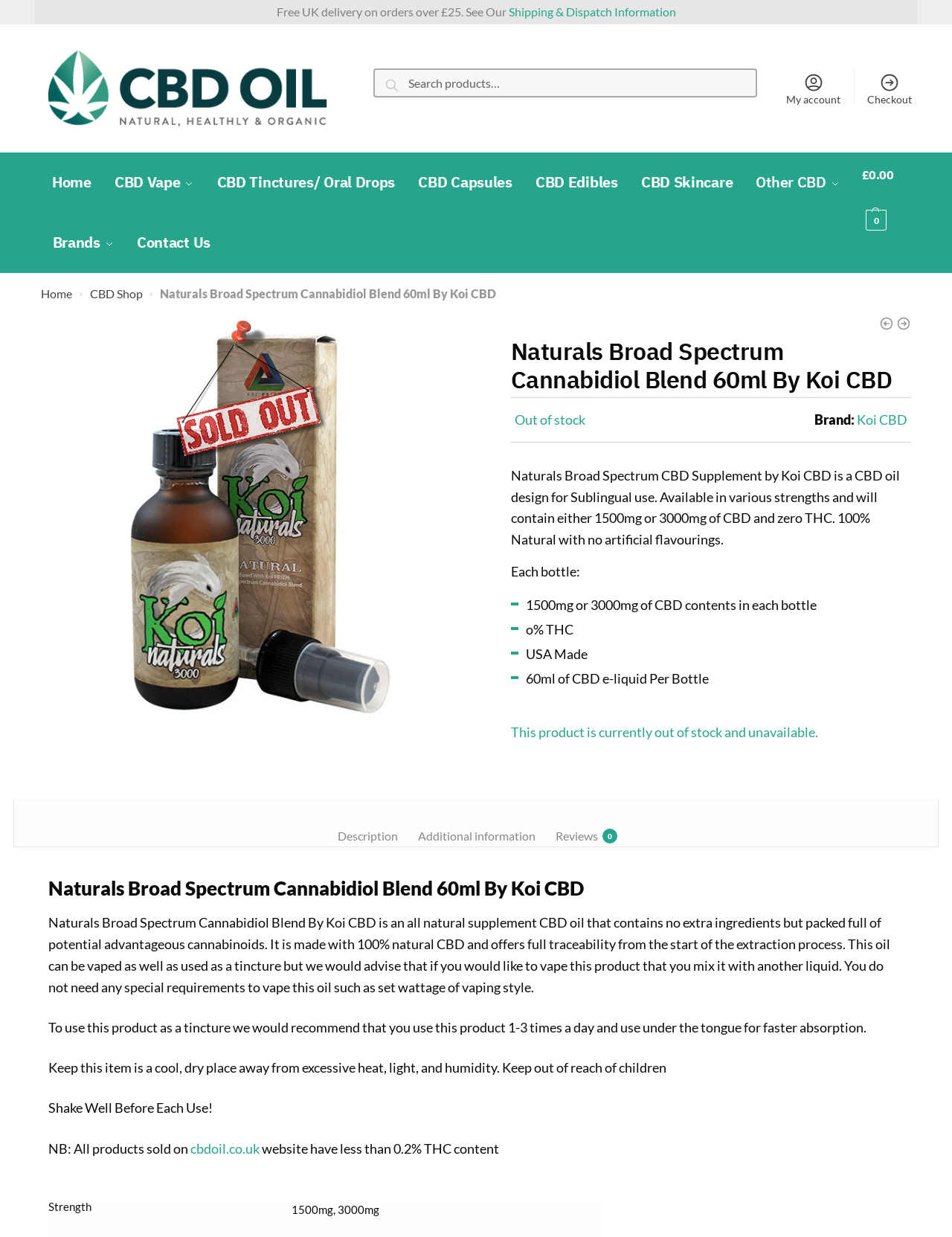Determine the bounding box coordinates of the section to be clicked to follow the instruction: "View product description". The coordinates should be given as four float numbers between 0 and 1, formatted as [left, top, right, bottom].

[0.355, 0.586, 0.418, 0.623]